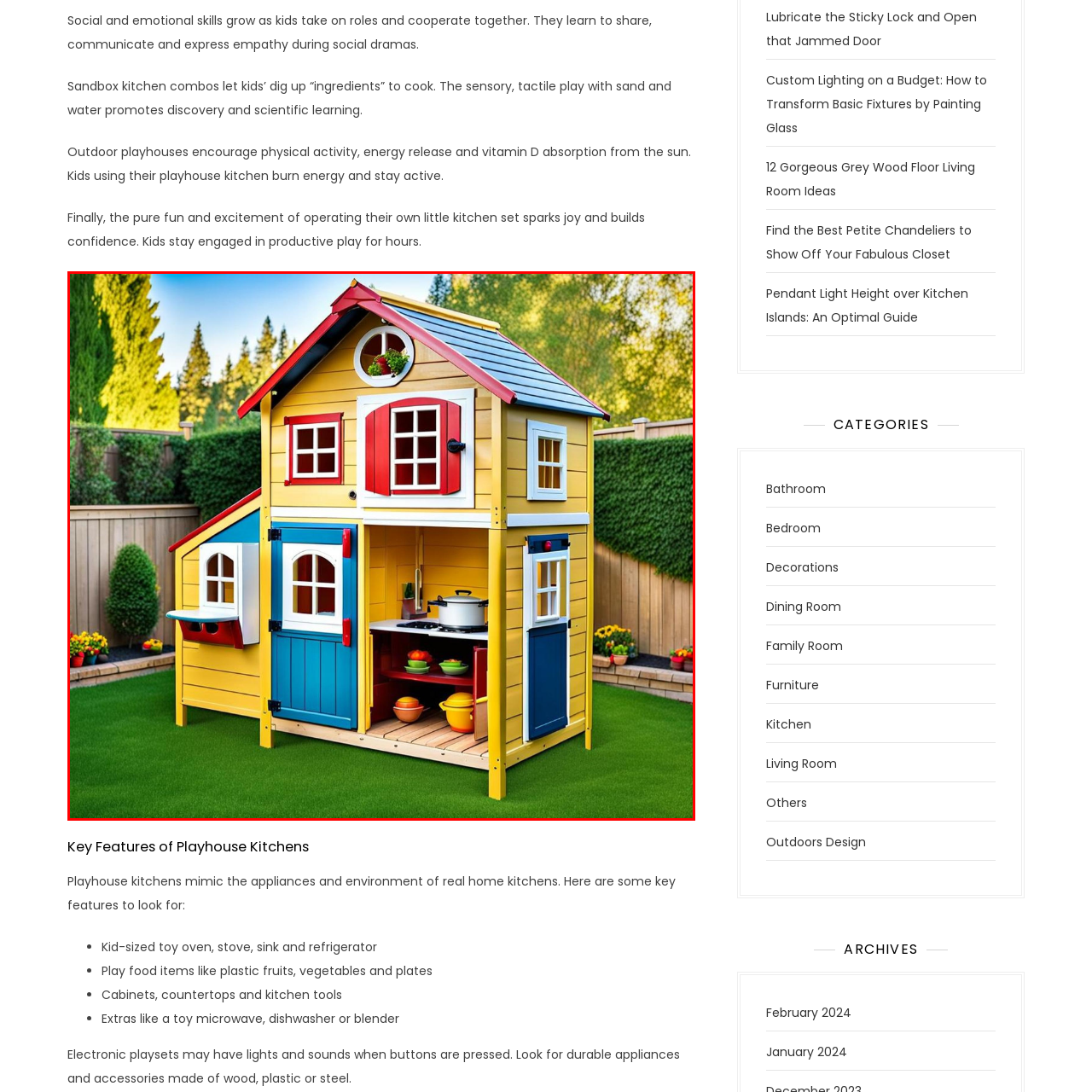Pay attention to the image inside the red rectangle, What surrounds the playhouse? Answer briefly with a single word or phrase.

Lush greenery and neatly trimmed hedges